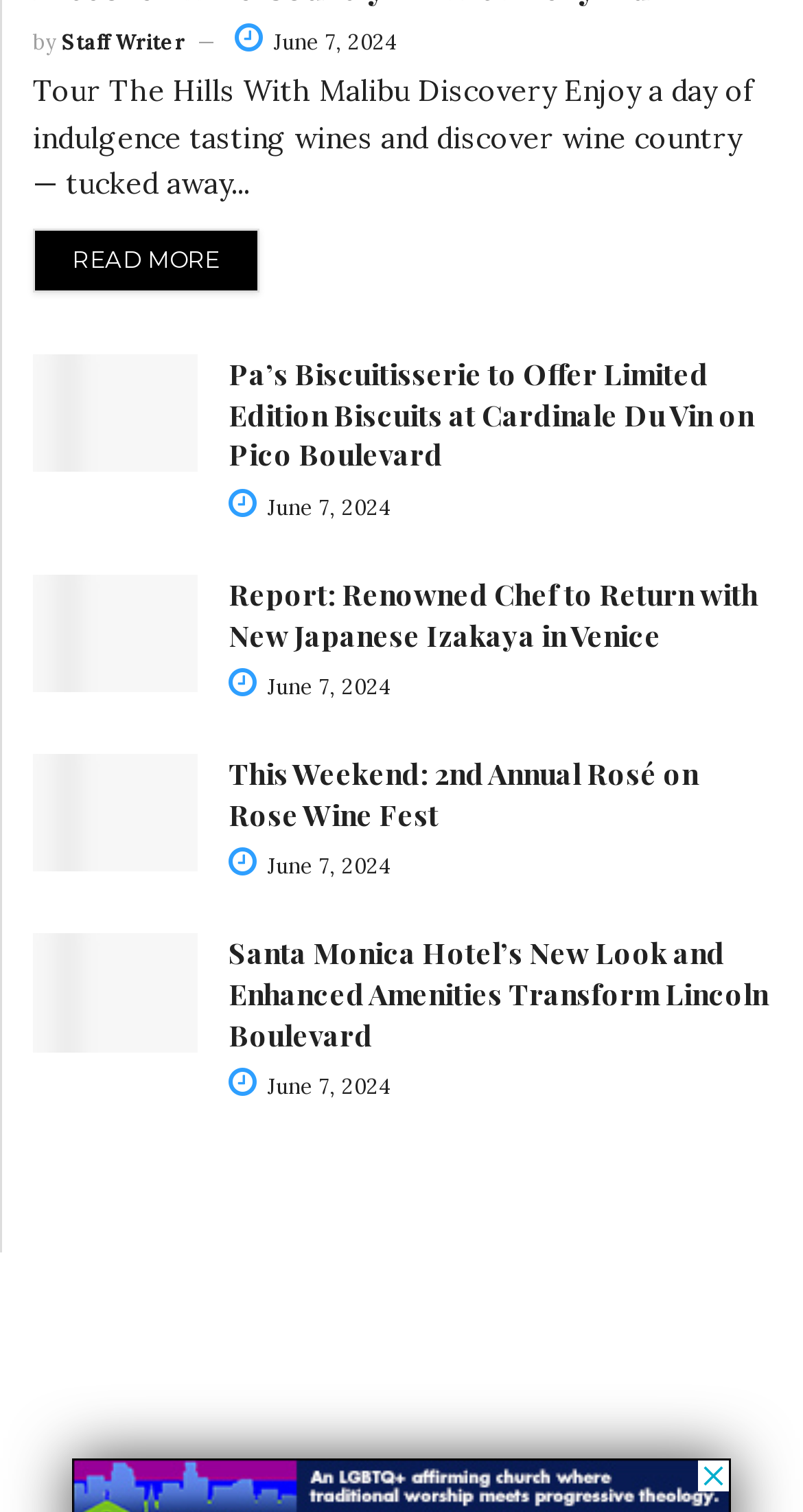Please specify the bounding box coordinates in the format (top-left x, top-left y, bottom-right x, bottom-right y), with all values as floating point numbers between 0 and 1. Identify the bounding box of the UI element described by: Staff Writer

[0.077, 0.02, 0.231, 0.037]